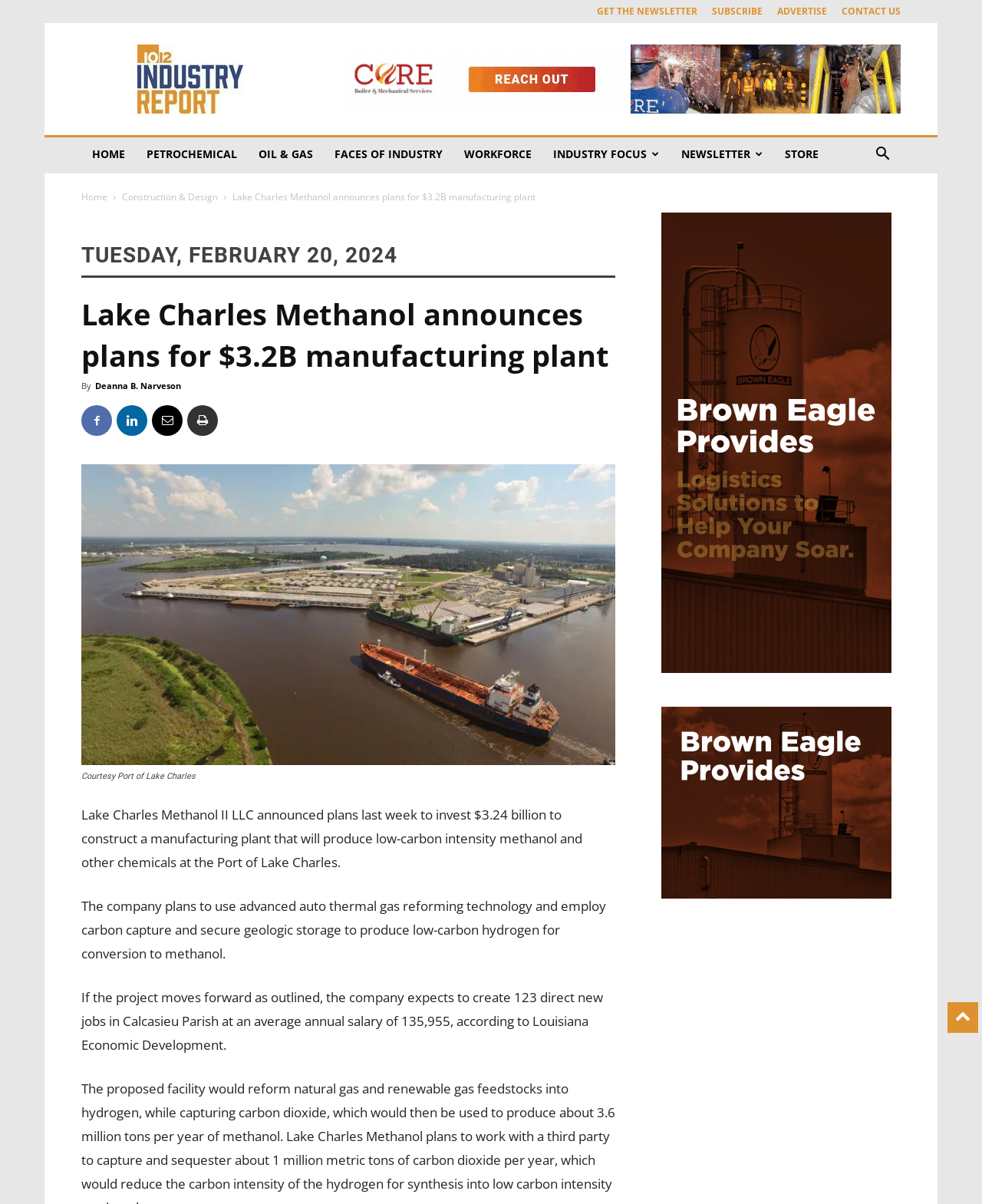Can you specify the bounding box coordinates of the area that needs to be clicked to fulfill the following instruction: "View 'Comments'"?

None